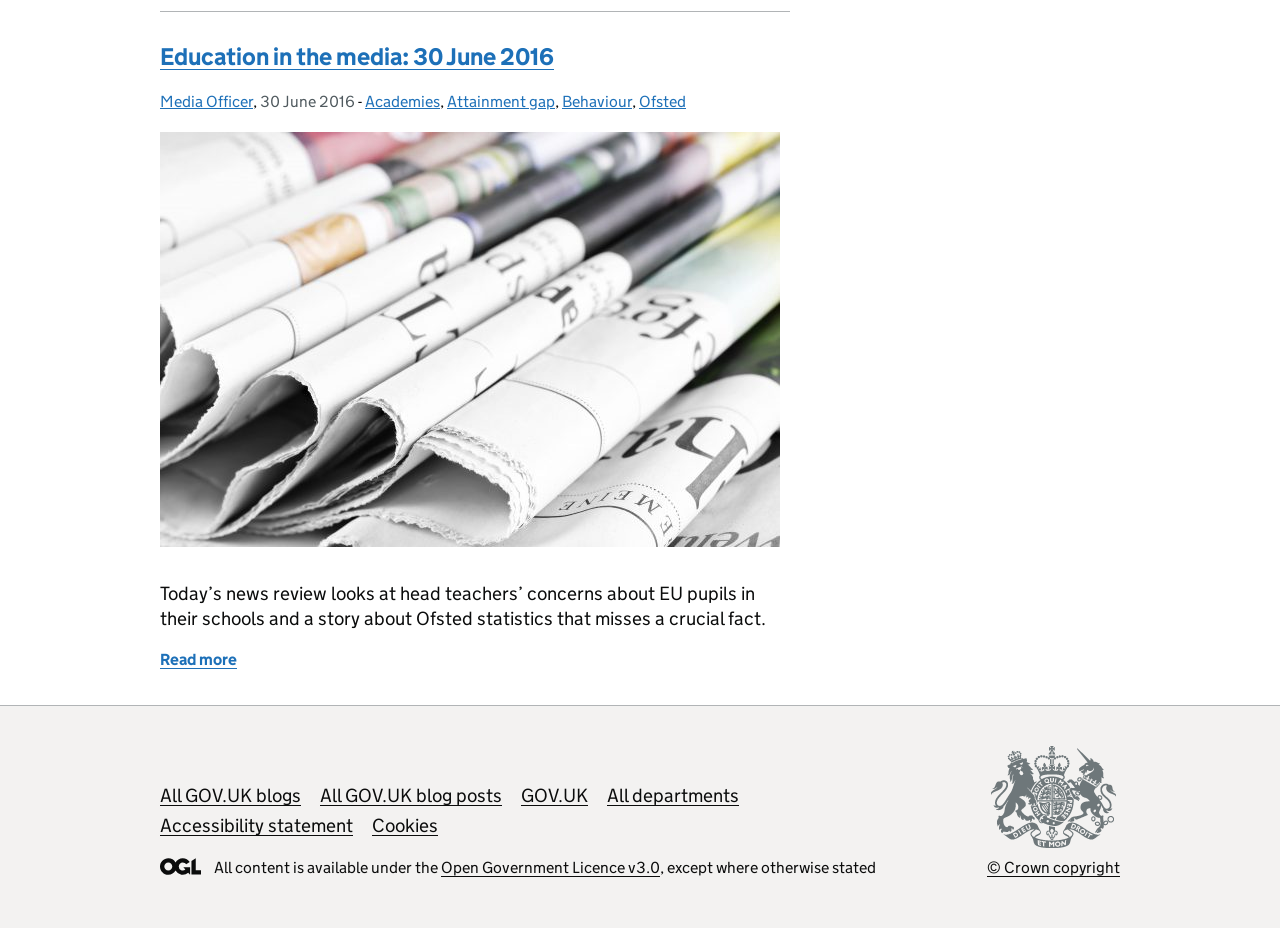Please specify the bounding box coordinates of the clickable region to carry out the following instruction: "View all GOV.UK blog posts". The coordinates should be four float numbers between 0 and 1, in the format [left, top, right, bottom].

[0.25, 0.845, 0.392, 0.87]